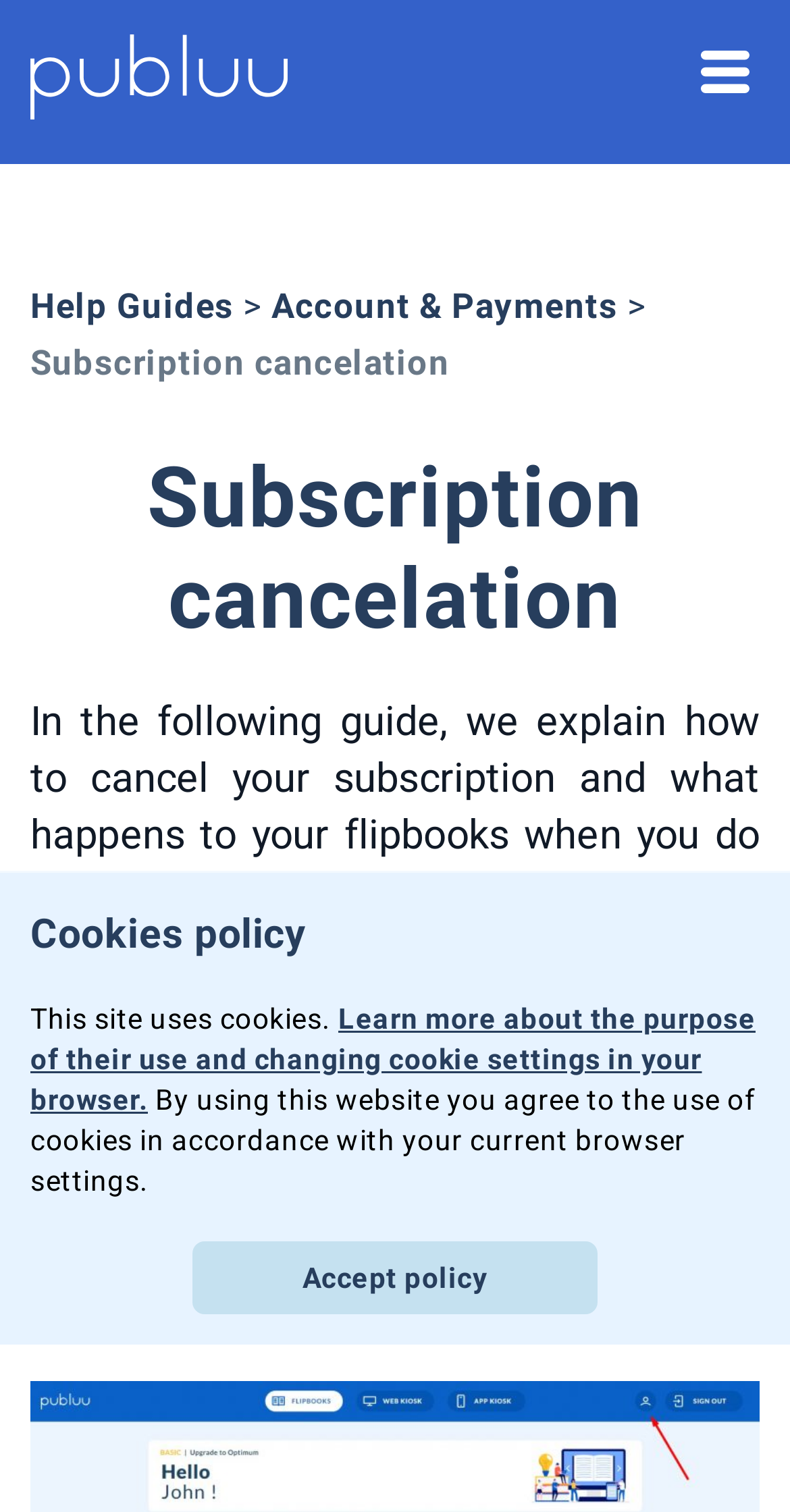Mark the bounding box of the element that matches the following description: "Help Guides".

[0.038, 0.189, 0.296, 0.216]